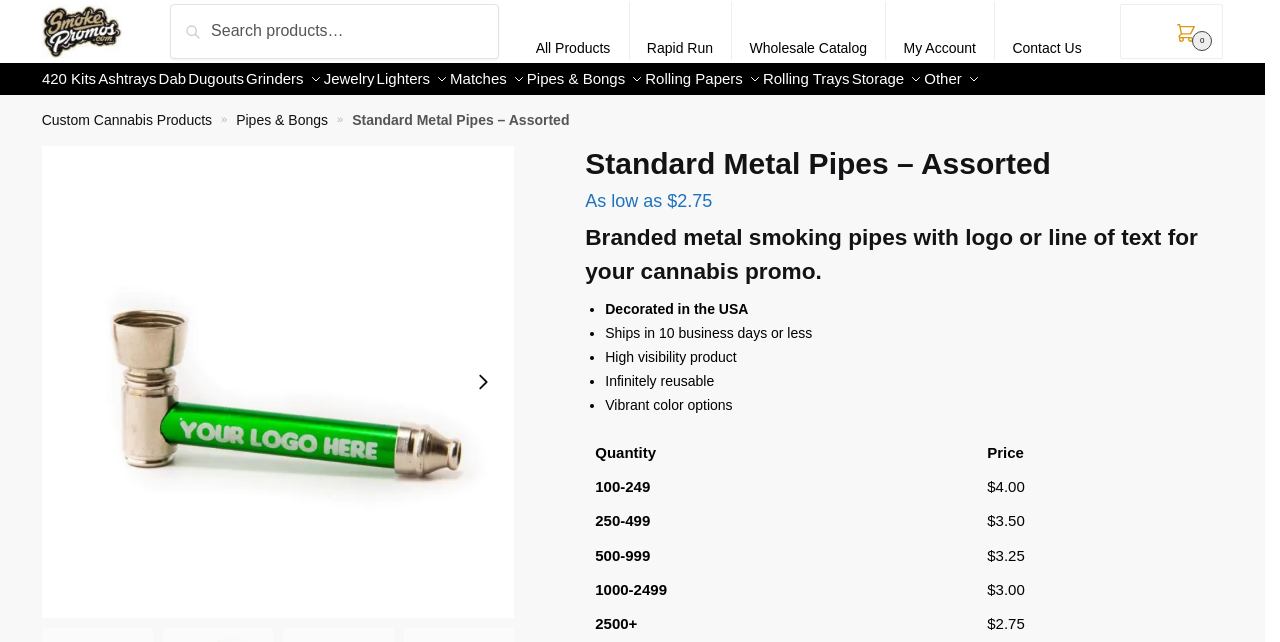What is the main heading displayed on the webpage? Please provide the text.

Standard Metal Pipes – Assorted